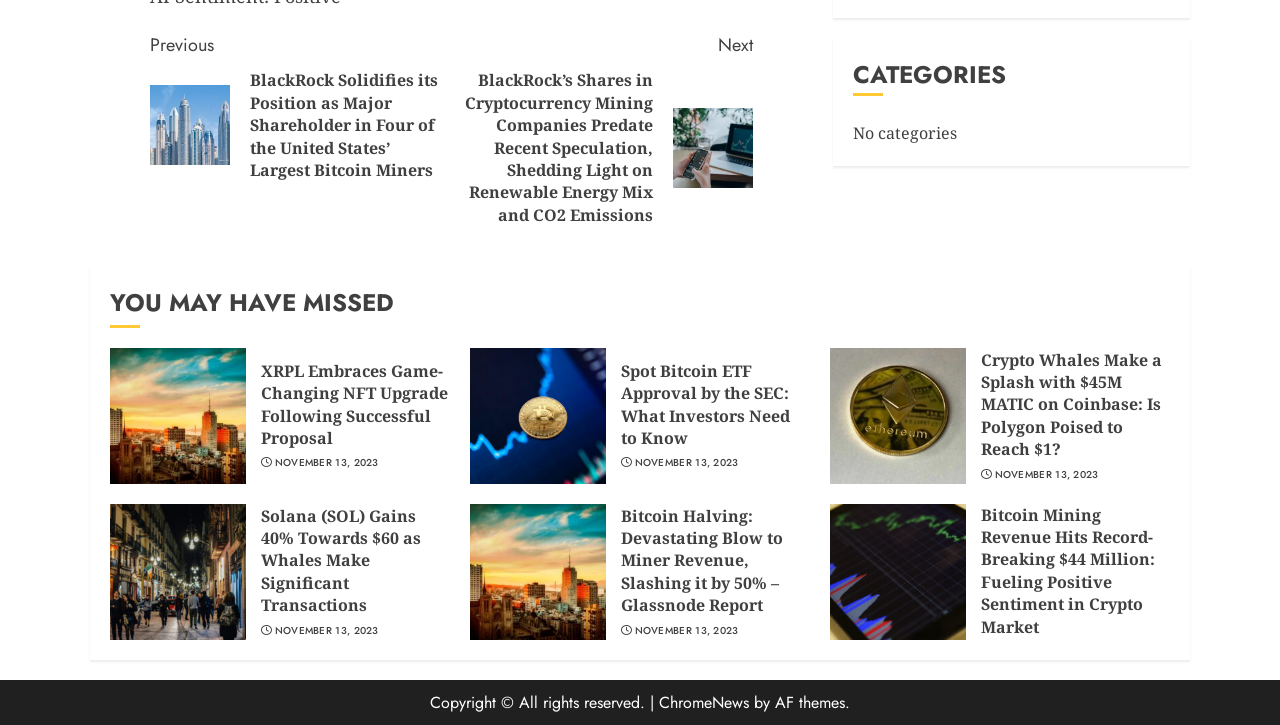Please specify the bounding box coordinates of the region to click in order to perform the following instruction: "Read the article 'XRPL Embraces Game-Changing NFT Upgrade Following Successful Proposal'".

[0.204, 0.496, 0.352, 0.62]